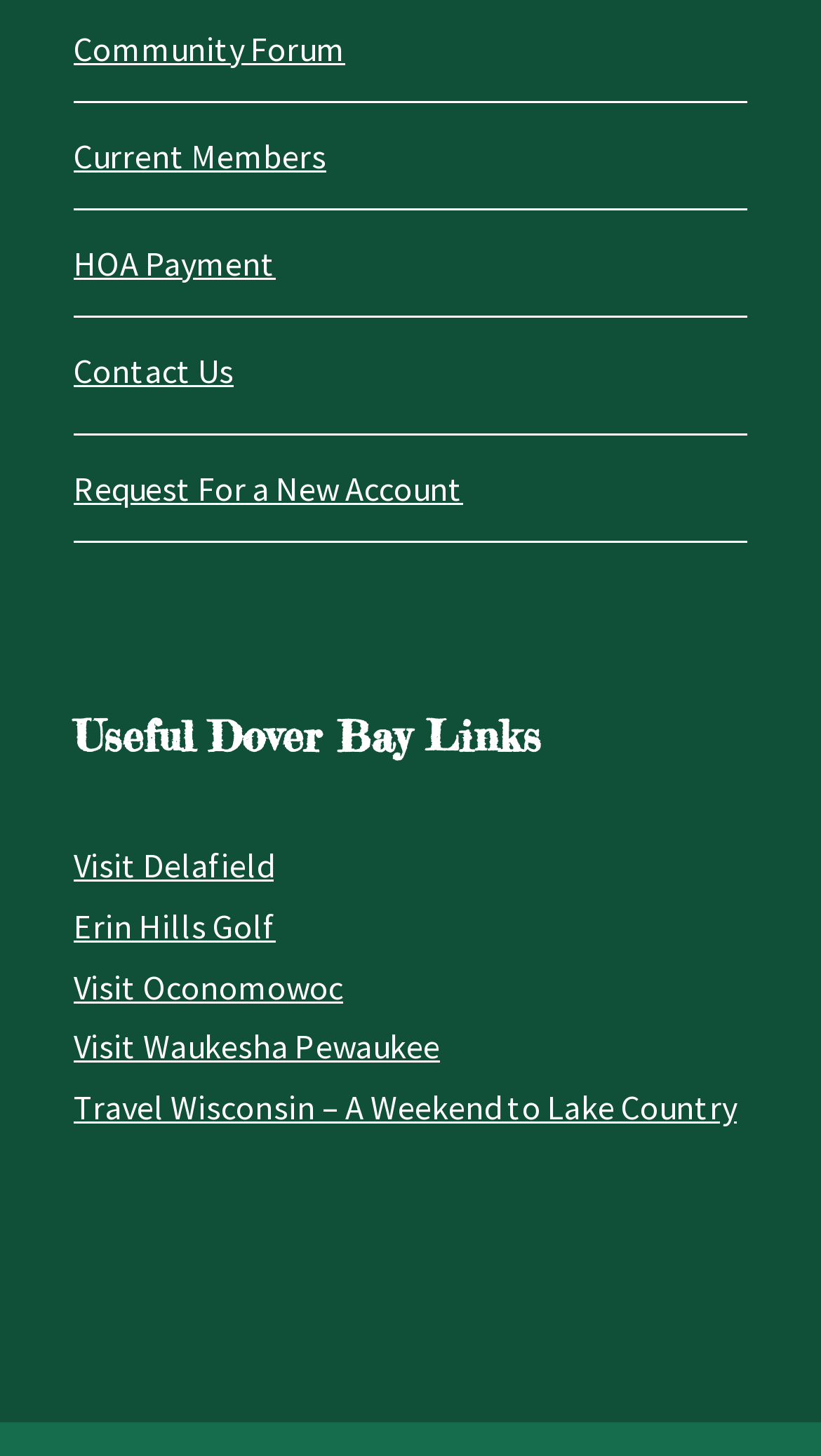Please identify the coordinates of the bounding box that should be clicked to fulfill this instruction: "Make an HOA payment".

[0.09, 0.166, 0.336, 0.195]